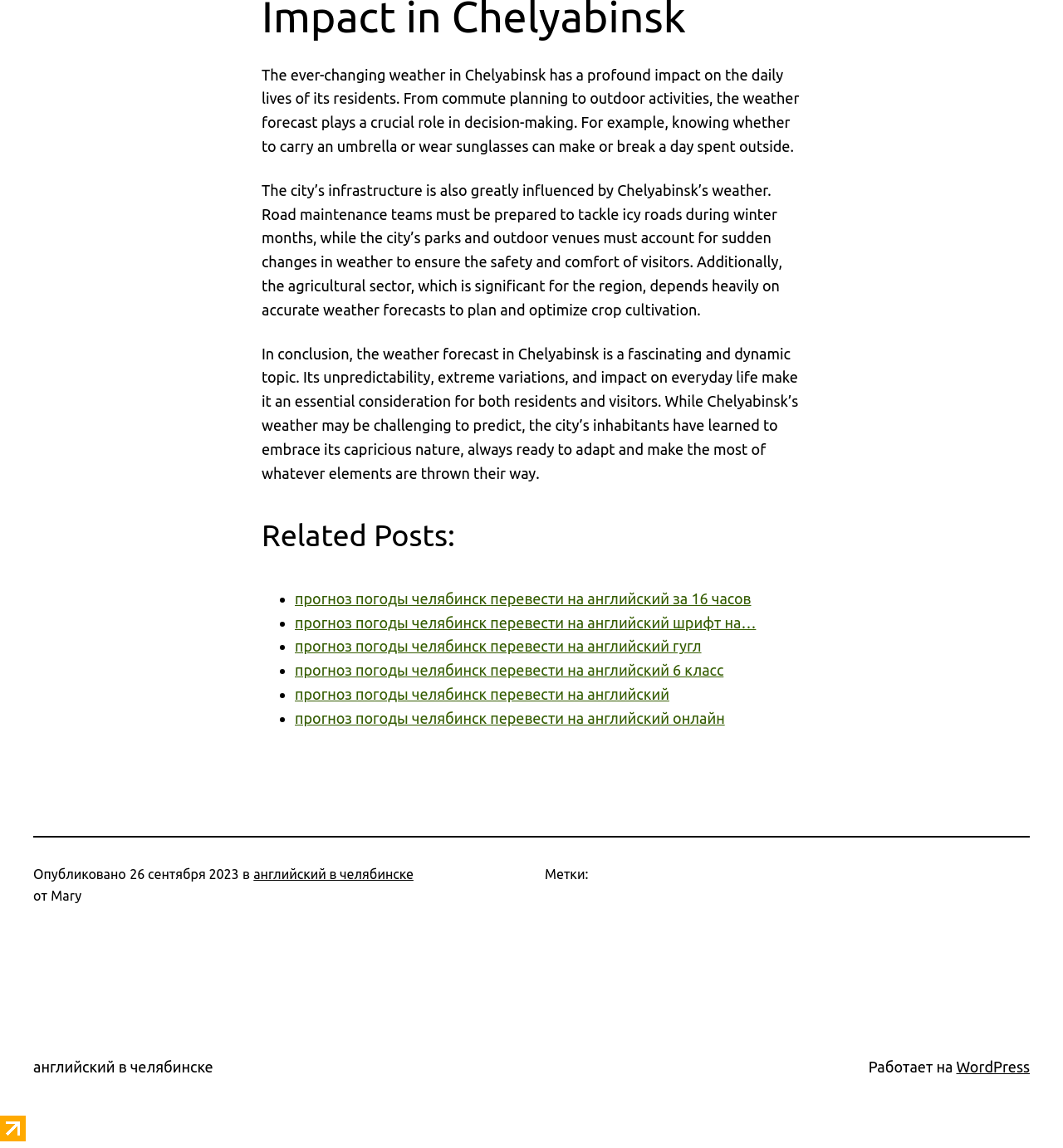Reply to the question with a single word or phrase:
What is the date of publication of the post?

26 сентября 2023